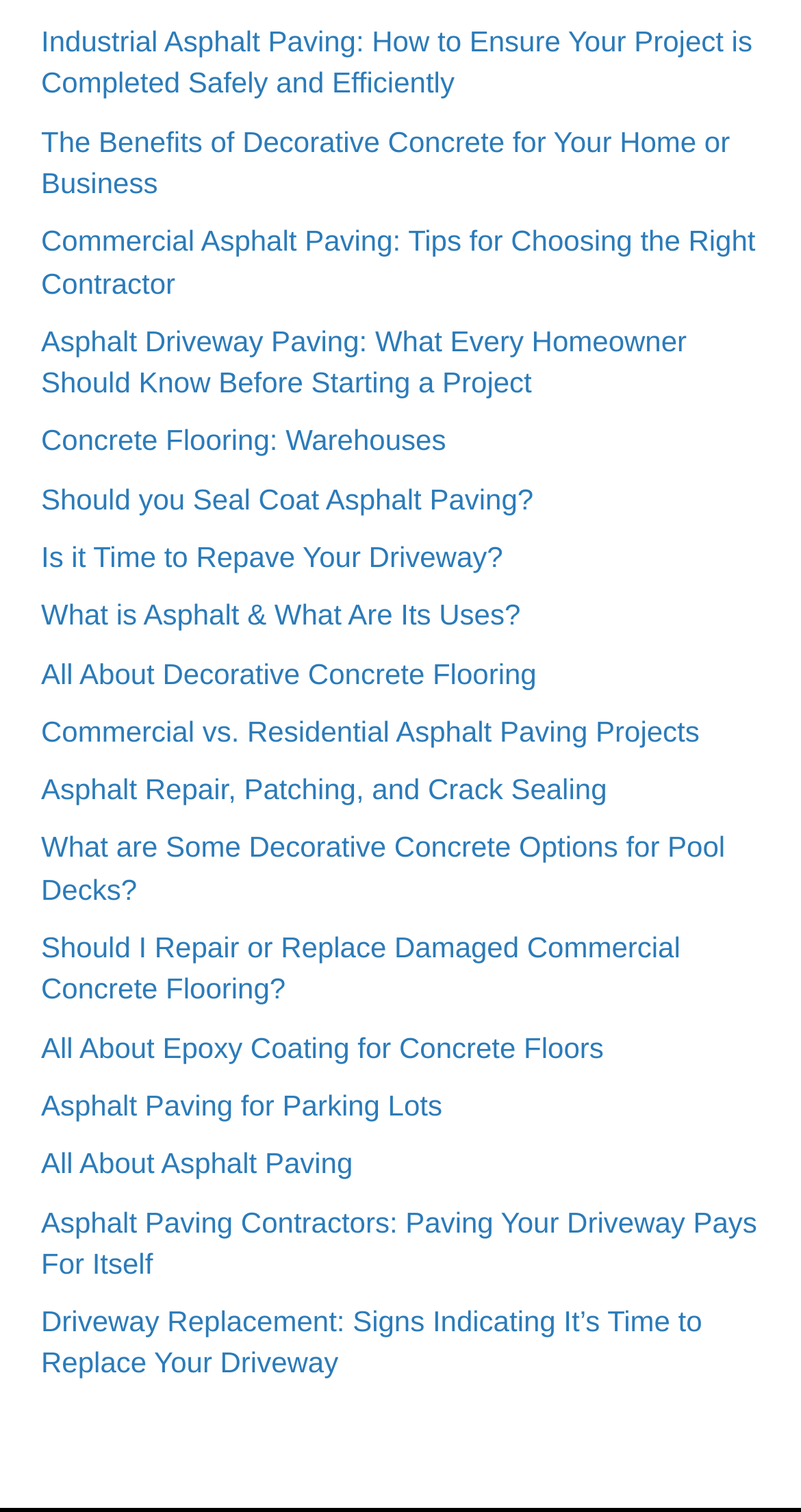Identify the bounding box coordinates for the element you need to click to achieve the following task: "Learn about decorative concrete options for pool decks". Provide the bounding box coordinates as four float numbers between 0 and 1, in the form [left, top, right, bottom].

[0.051, 0.55, 0.905, 0.599]